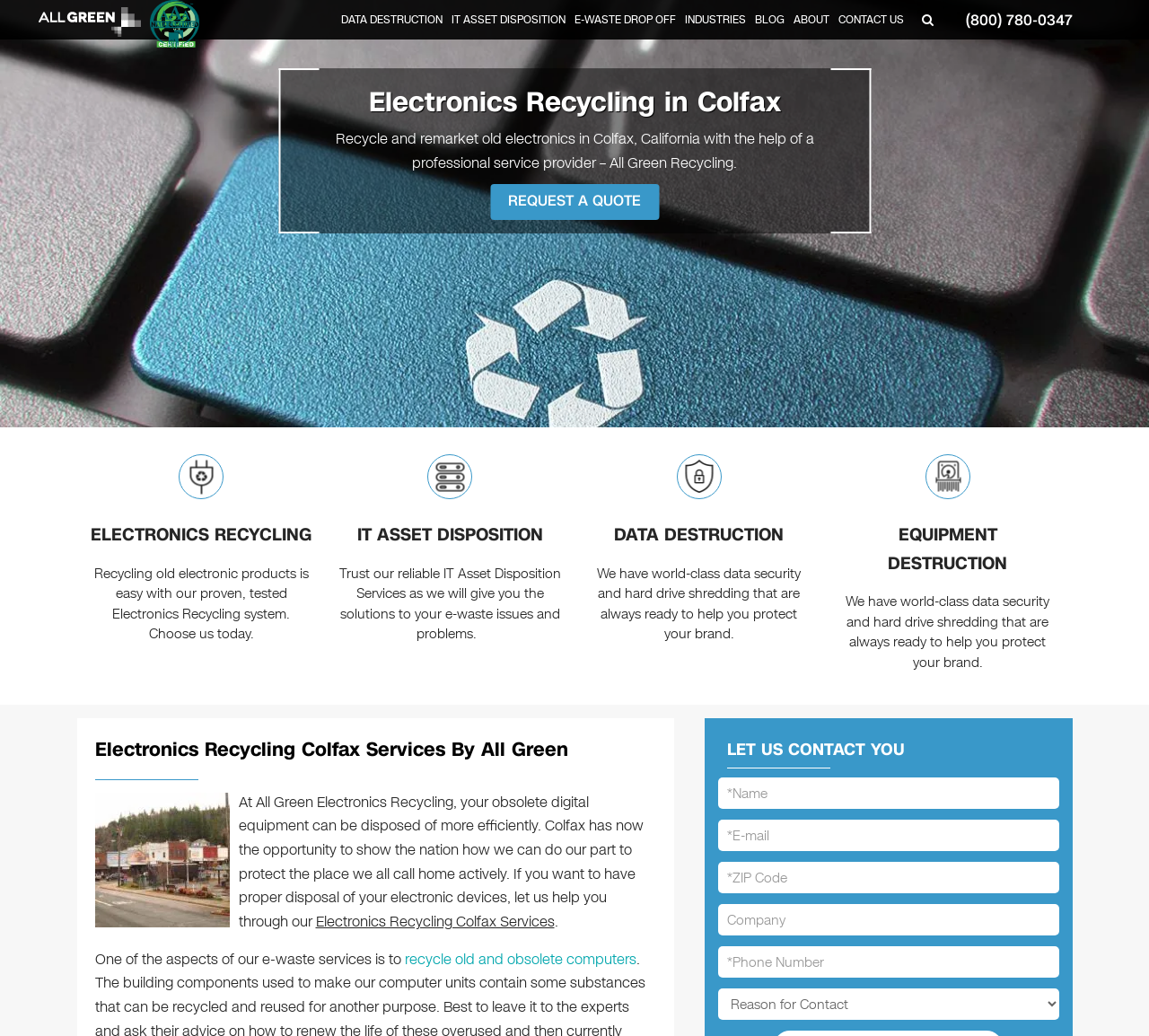What is the company's certification?
Examine the image and provide an in-depth answer to the question.

The company's certification can be found on the top left corner of the webpage, which includes R2V3 and NAID AAA certifications, indicating the company's compliance with industry standards.